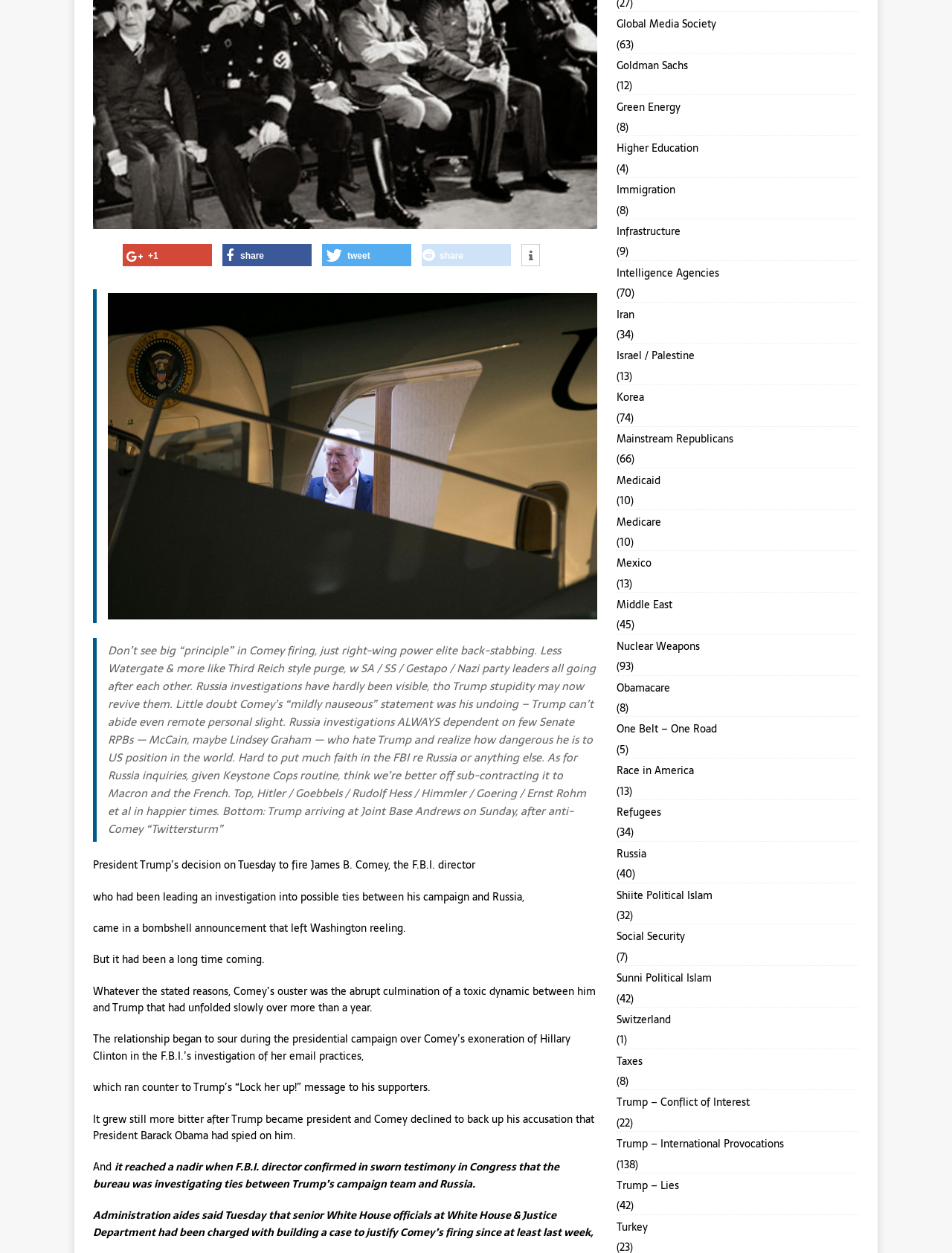Determine the bounding box coordinates (top-left x, top-left y, bottom-right x, bottom-right y) of the UI element described in the following text: Trump – Lies

[0.647, 0.937, 0.902, 0.956]